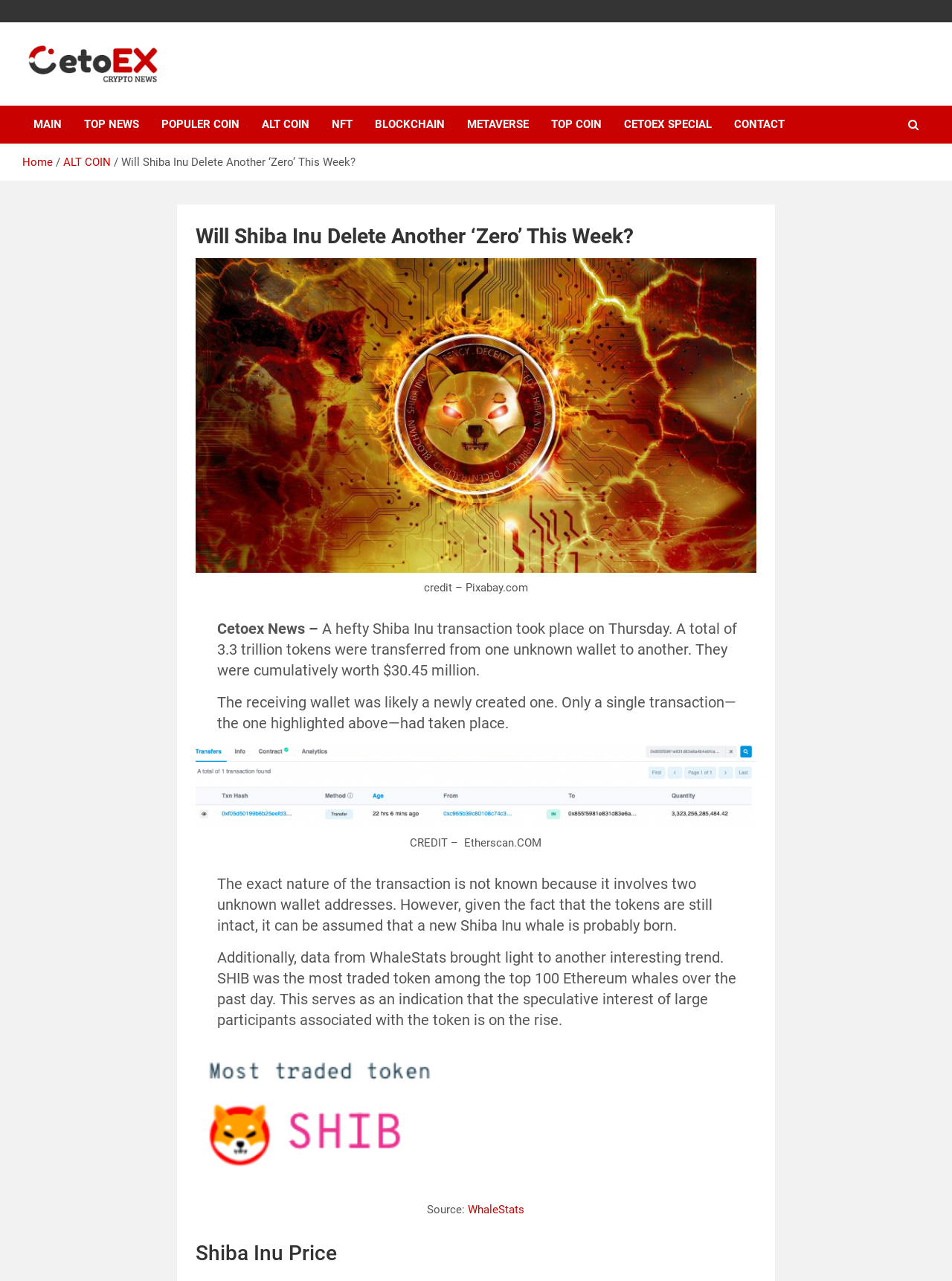Locate the bounding box coordinates of the region to be clicked to comply with the following instruction: "Go to the 'CONTACT' page". The coordinates must be four float numbers between 0 and 1, in the form [left, top, right, bottom].

[0.759, 0.083, 0.836, 0.112]